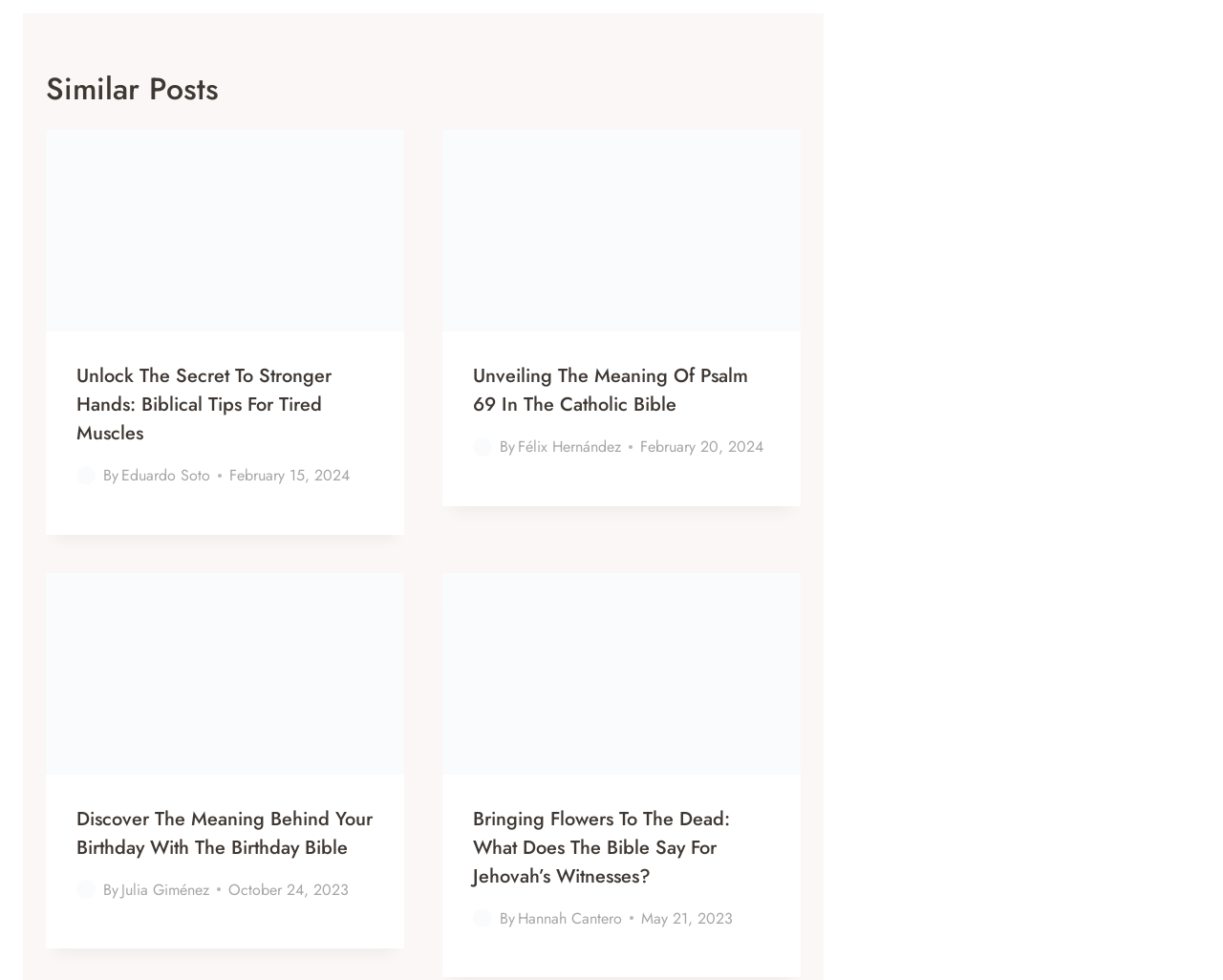What is the date of the third article?
Based on the image, answer the question with as much detail as possible.

The date of the third article is identified by the text 'October 24, 2023' which is part of the article's metadata and is displayed below the author's name.